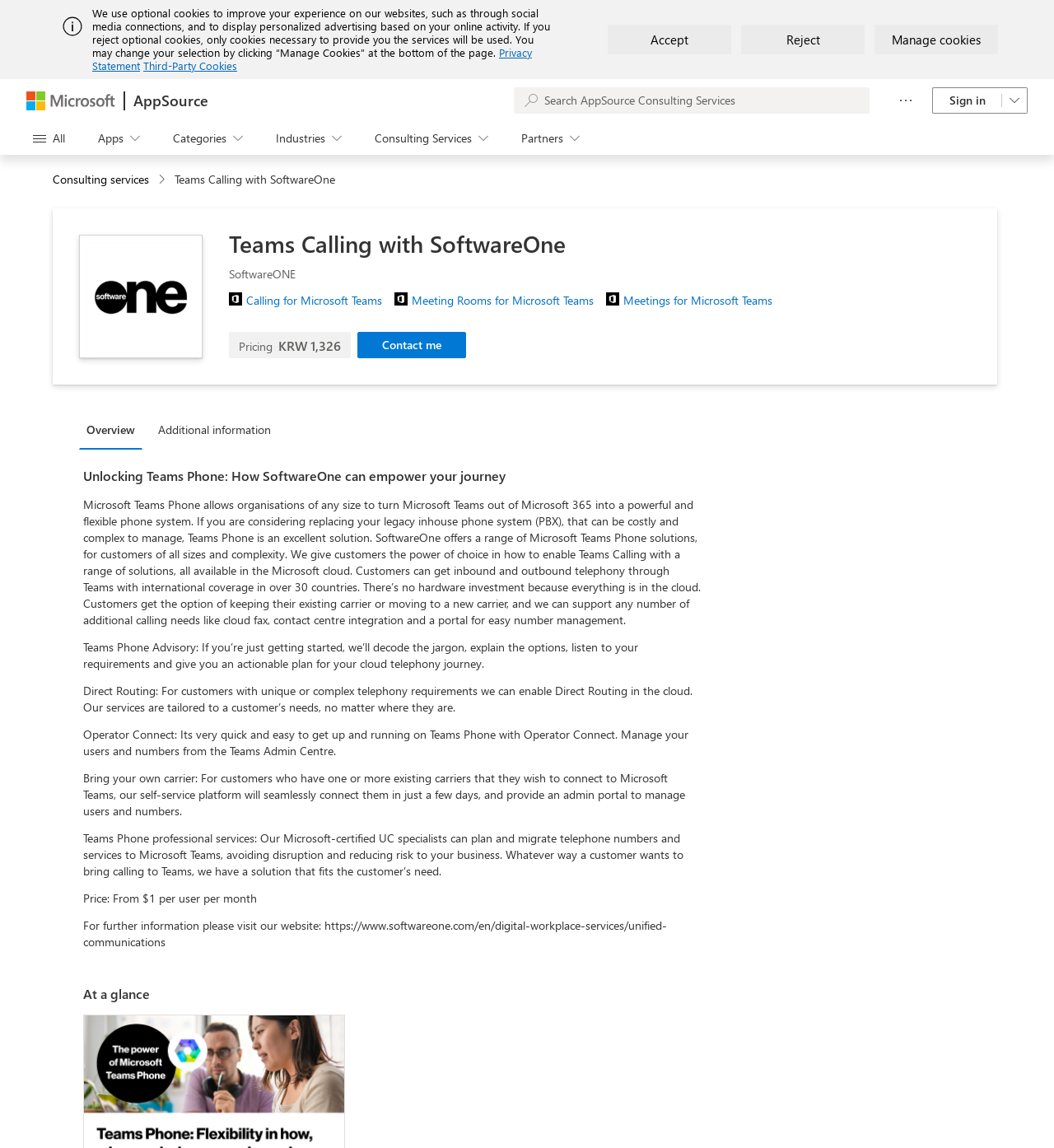Provide a one-word or brief phrase answer to the question:
What is the name of the Microsoft Teams feature that allows organisations to turn Microsoft Teams into a powerful and flexible phone system?

Teams Phone